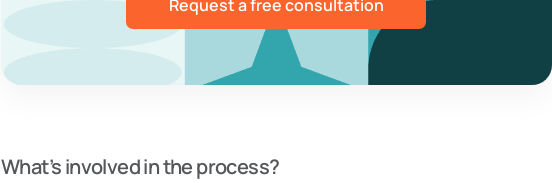What is the purpose of the heading below the button?
Answer the question with a single word or phrase derived from the image.

To explain the process